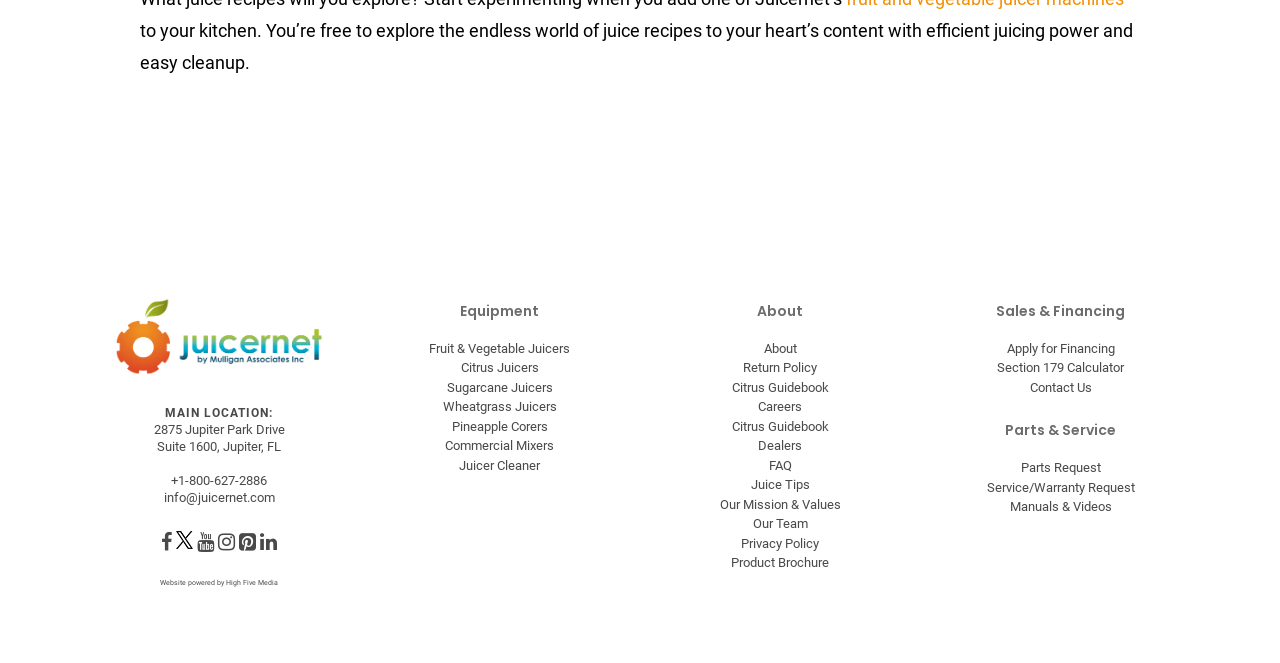What social media platforms does the company have?
Analyze the image and provide a thorough answer to the question.

I inferred the social media platforms the company has by looking at the link elements on the webpage. I saw a link element with the text 'Twitter X' and an image element with the text 'Twitter X' which suggests that the company has a Twitter account. I did not see any other social media platforms mentioned on the webpage.